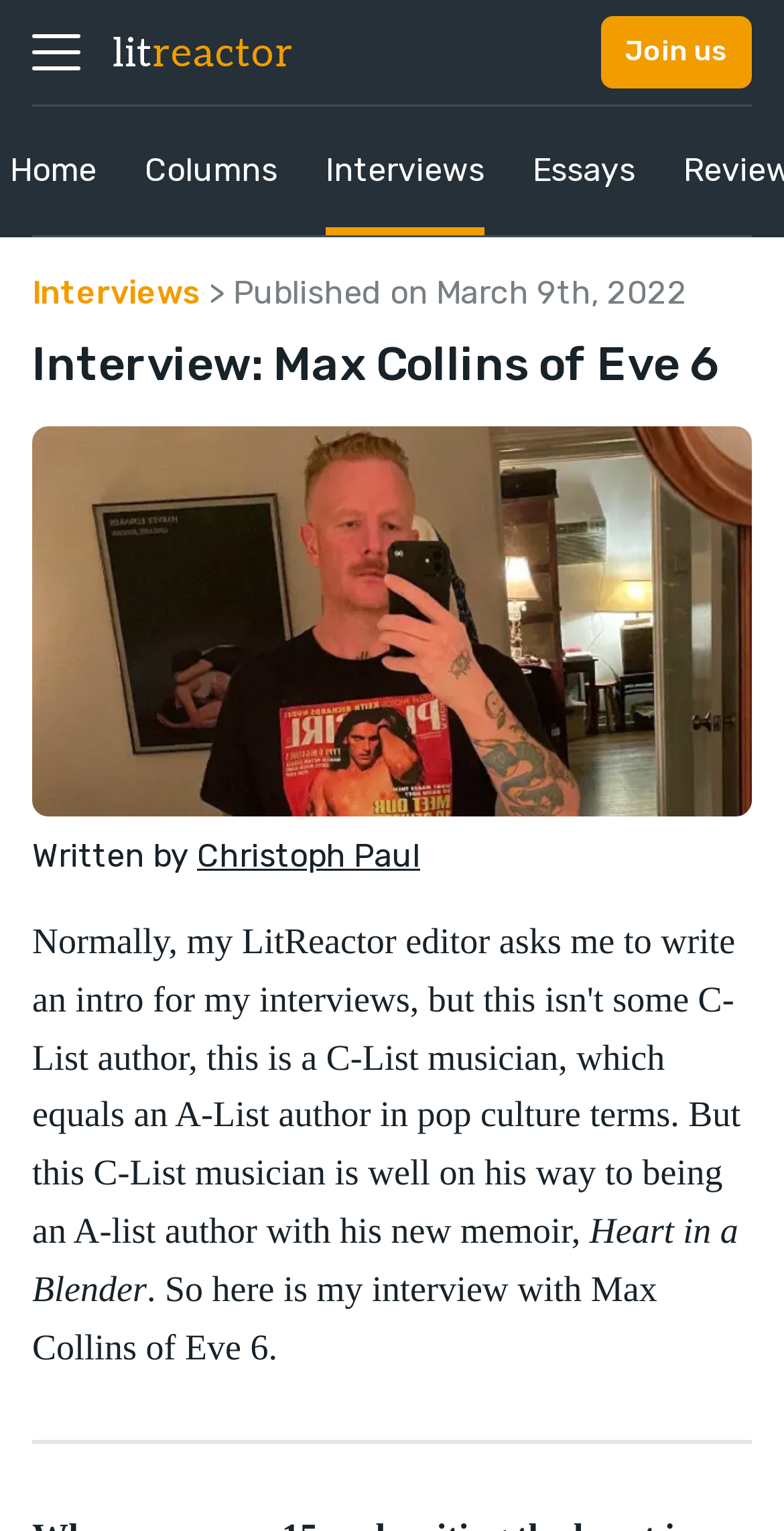Specify the bounding box coordinates of the element's area that should be clicked to execute the given instruction: "View 'Columns' page". The coordinates should be four float numbers between 0 and 1, i.e., [left, top, right, bottom].

[0.185, 0.07, 0.354, 0.154]